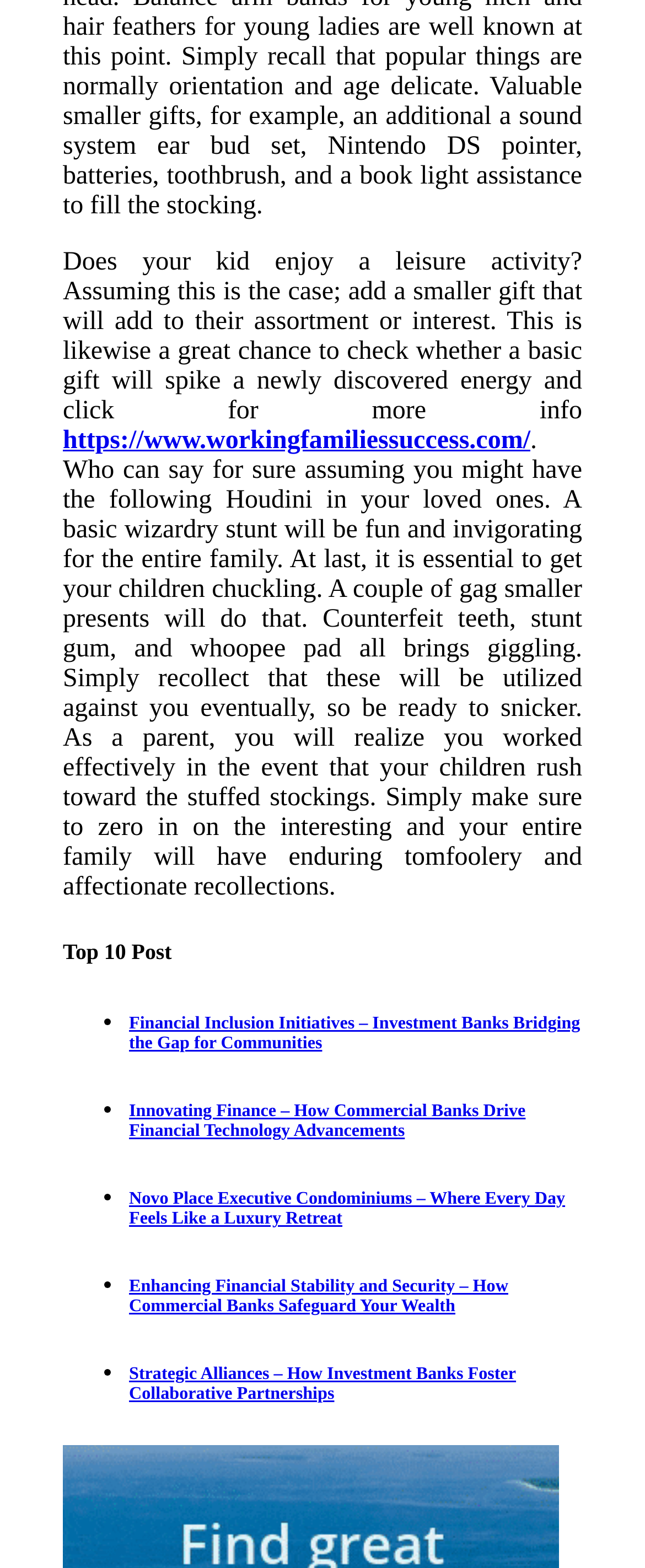Provide a brief response using a word or short phrase to this question:
How many list items are there?

10